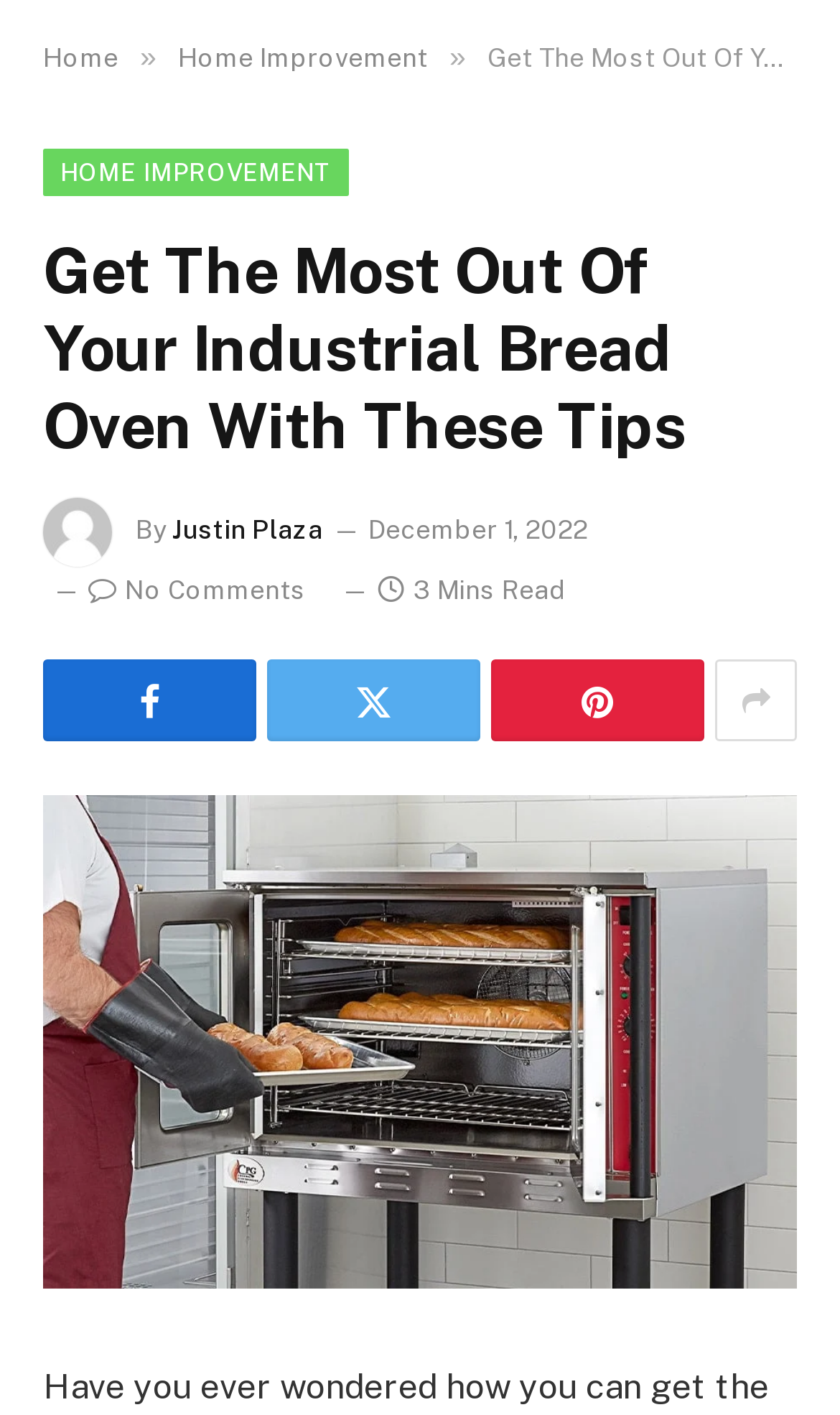Who is the author of this article?
Give a single word or phrase answer based on the content of the image.

Justin Plaza